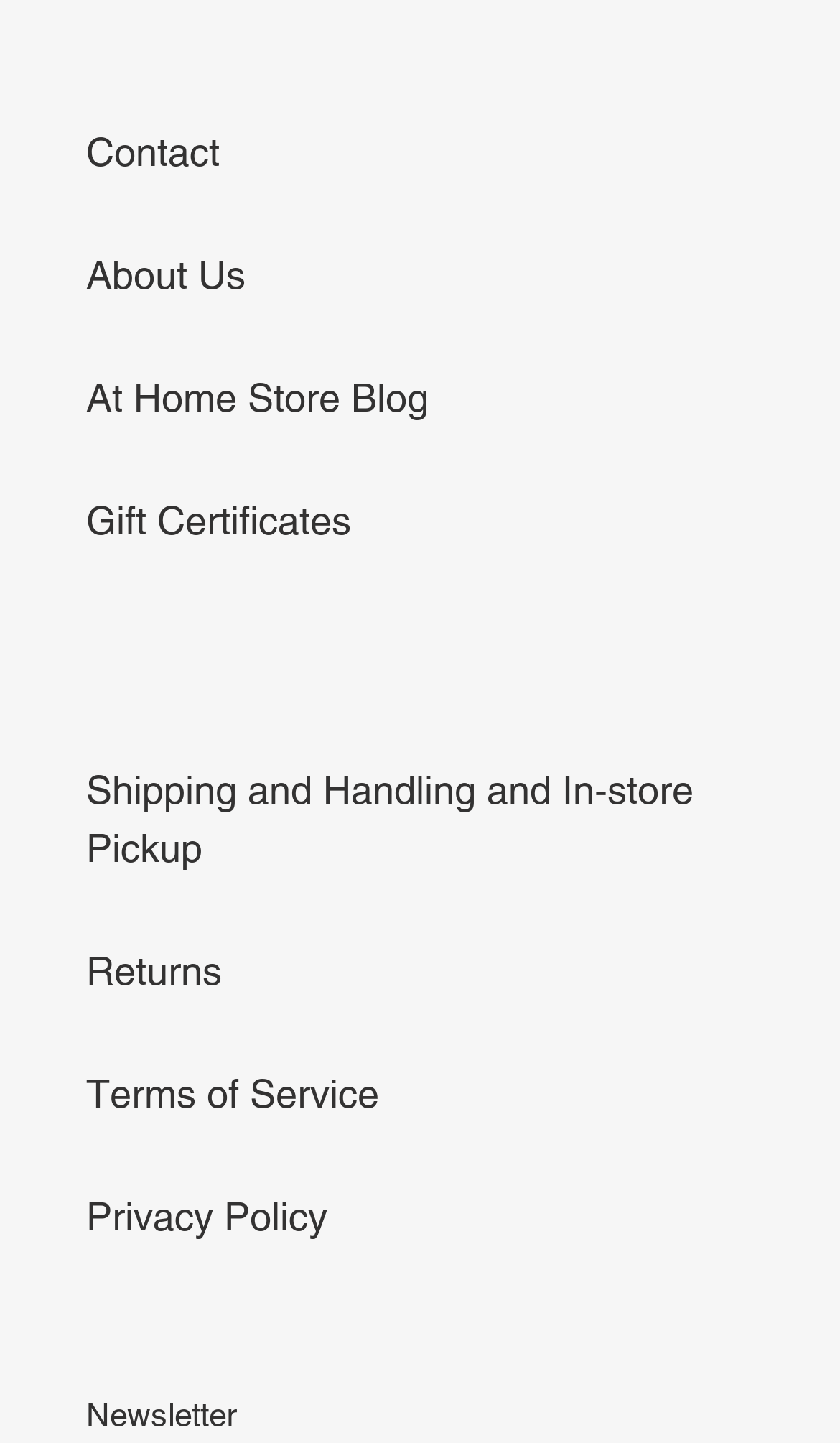Extract the bounding box coordinates for the HTML element that matches this description: "Contact". The coordinates should be four float numbers between 0 and 1, i.e., [left, top, right, bottom].

[0.103, 0.09, 0.262, 0.121]